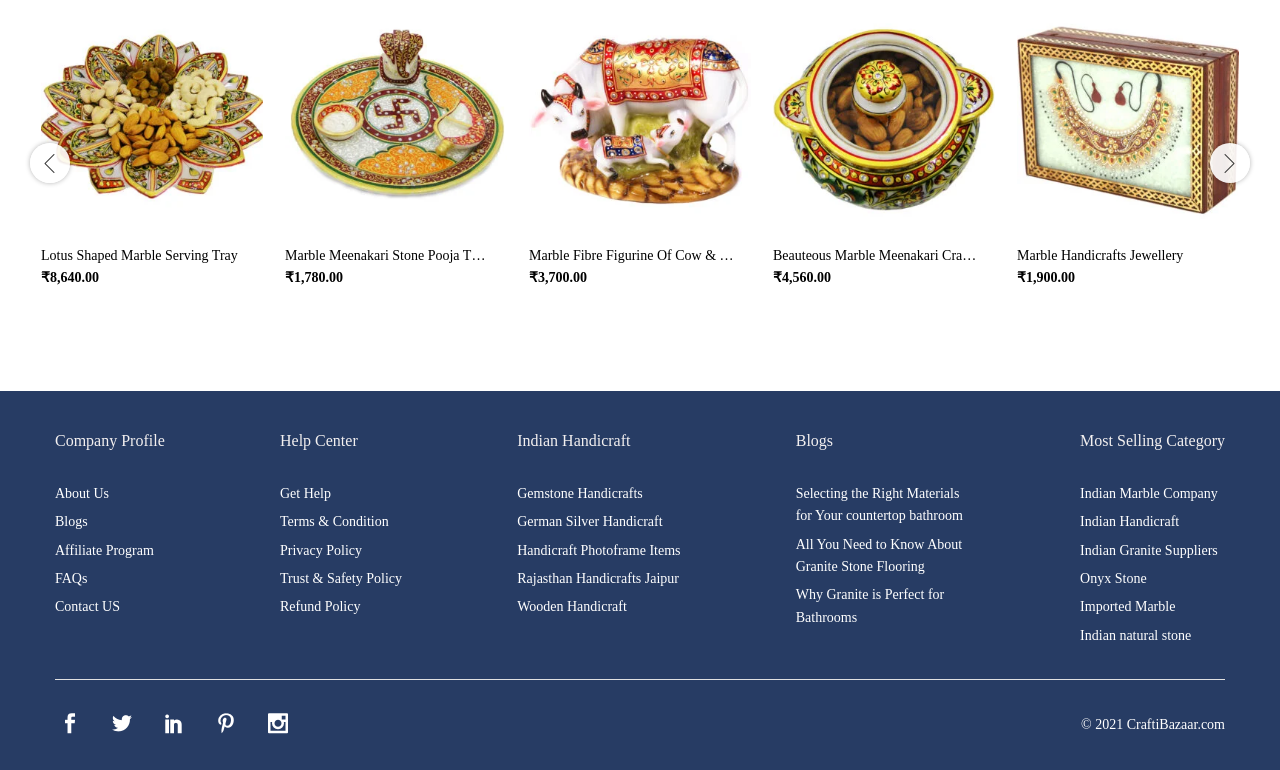What is the title of the last blog post?
Please use the image to provide an in-depth answer to the question.

I found the blog section on the page and looked for the title of the last blog post. The title of the last blog post is 'Why Granite is Perfect for Bathrooms'.